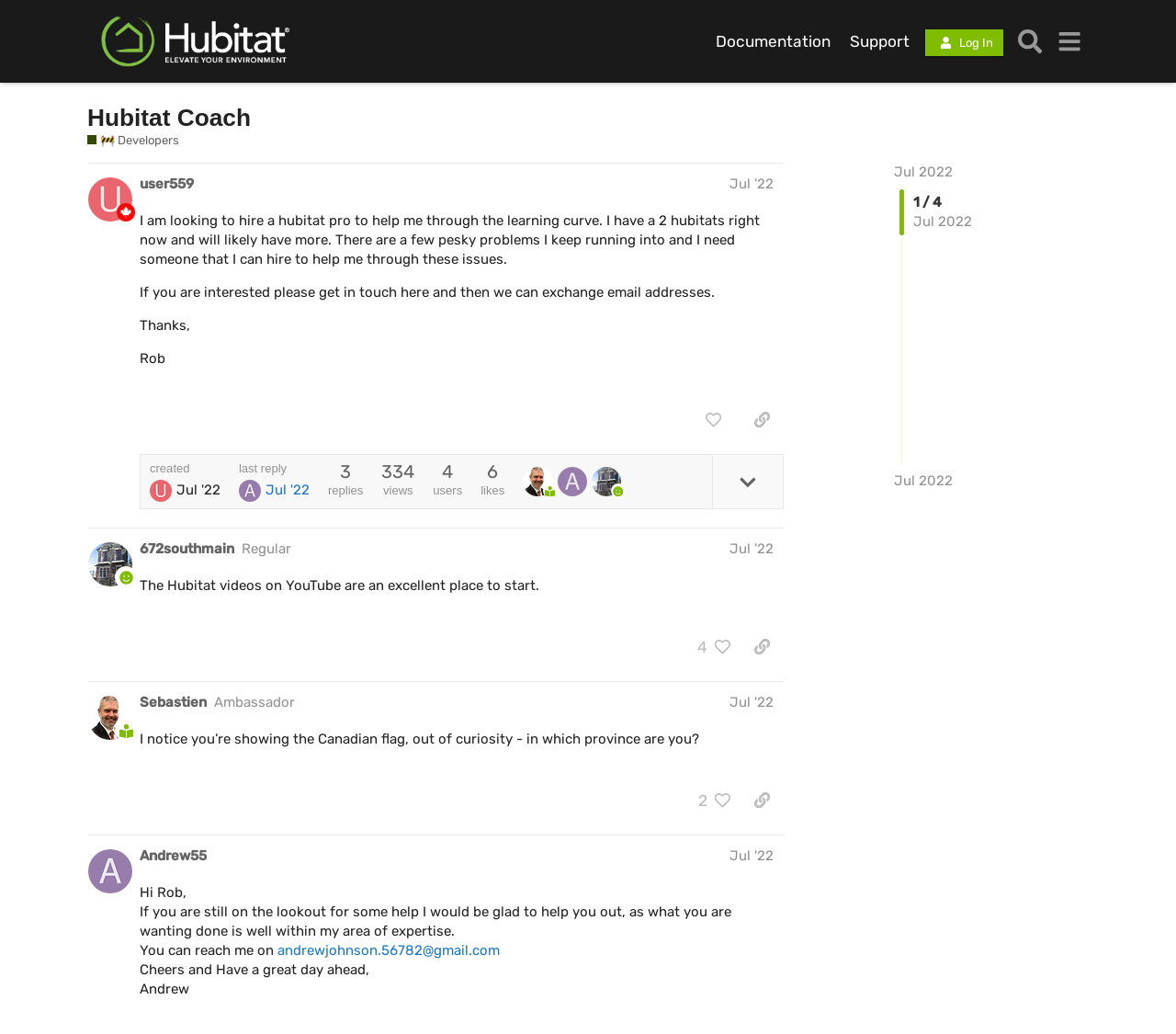Determine the bounding box coordinates of the section I need to click to execute the following instruction: "visit iLoveMyOtterhound". Provide the coordinates as four float numbers between 0 and 1, i.e., [left, top, right, bottom].

None